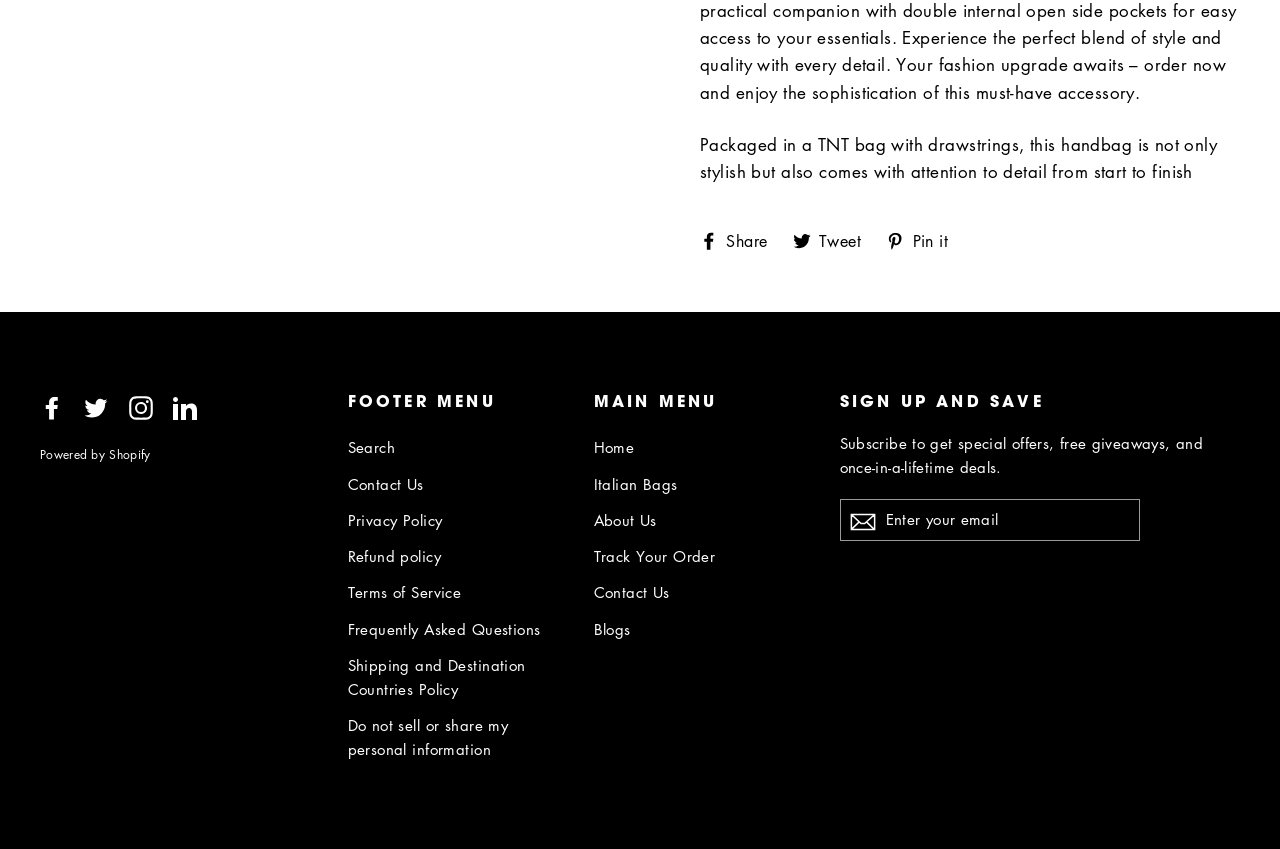Show me the bounding box coordinates of the clickable region to achieve the task as per the instruction: "Click HOME".

None